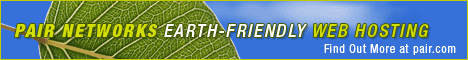Explain the contents of the image with as much detail as possible.

The image features a vibrant and eye-catching banner for Pair Networks, promoting their services as an earth-friendly web hosting provider. The design combines a lush green leaf background with bold, bright text that reads "PAIR NETWORKS" followed by "EARTH-FRIENDLY WEB HOSTING." Below this, a smaller text invites viewers to "Find Out More at pair.com," encouraging exploration of their eco-conscious hosting solutions. The overall aesthetic emphasizes sustainability and a commitment to environmentally friendly practices in the digital space.